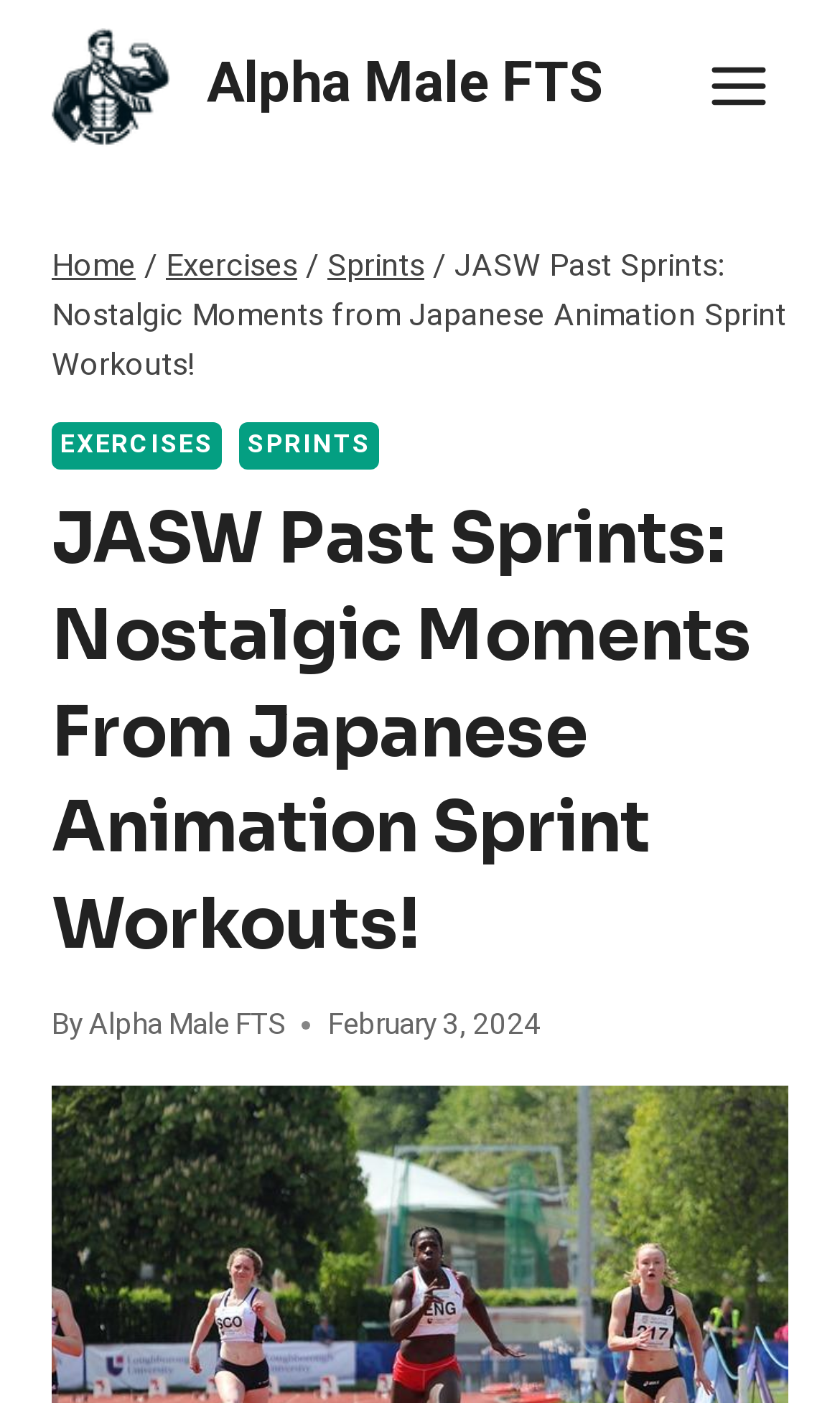What is the date of the article?
Look at the image and respond to the question as thoroughly as possible.

I found the date of the article by looking at the time element at the bottom of the webpage, which displays the date 'February 3, 2024'.